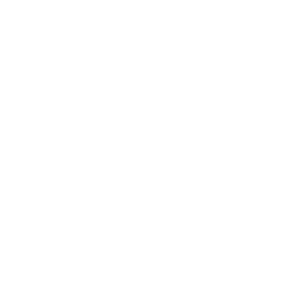Paint a vivid picture with your words by describing the image in detail.

The image depicts the "Sento Table," a stylish furniture piece that exemplifies modern design. Its sleek lines and contemporary aesthetic make it a perfect addition to any modern interior space, whether for dining or as a decorative element. The design showcases the balance of form and function, emphasizing minimalism while maintaining practicality. This table is part of OCCHIO's collection, reflecting the brand's commitment to high-quality craftsmanship and innovative design solutions.